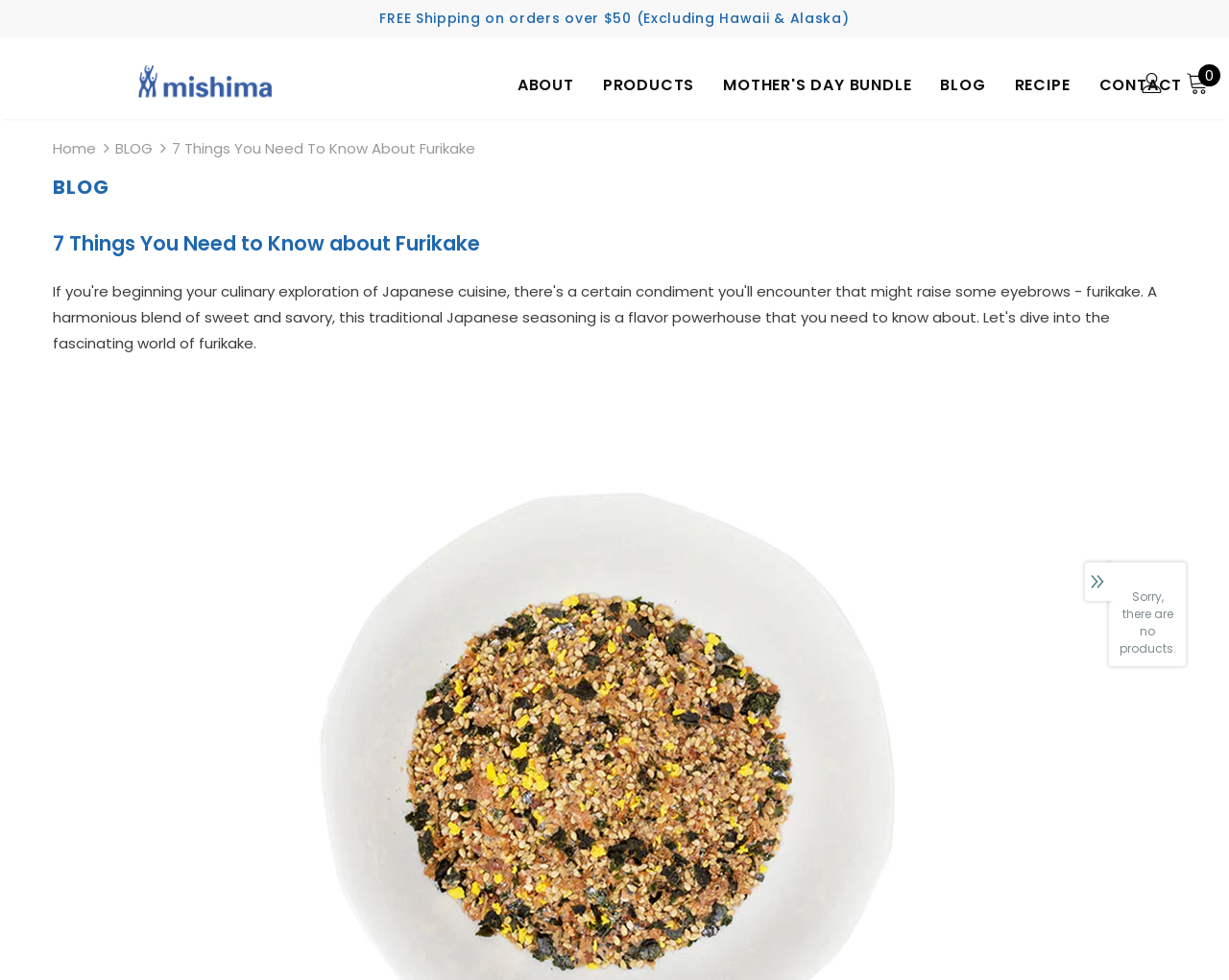Please identify the bounding box coordinates of the clickable region that I should interact with to perform the following instruction: "Click on the Mishima Foods USA logo". The coordinates should be expressed as four float numbers between 0 and 1, i.e., [left, top, right, bottom].

[0.113, 0.065, 0.222, 0.105]